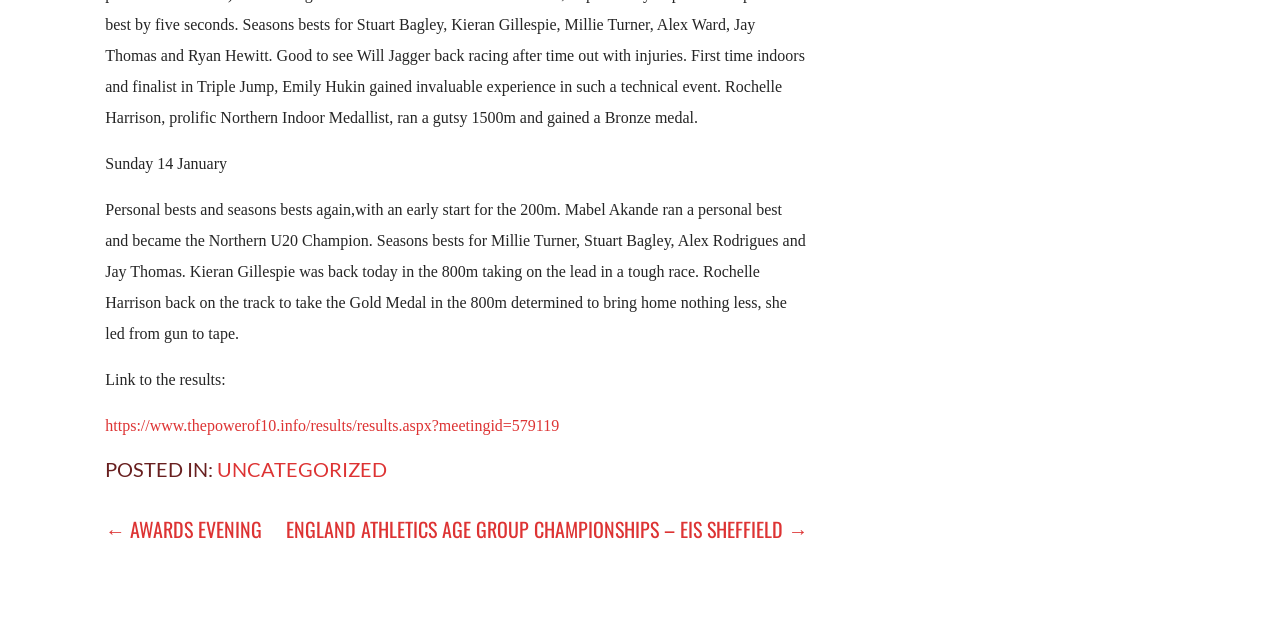Reply to the question below using a single word or brief phrase:
What is the date mentioned in the webpage?

Sunday 14 January